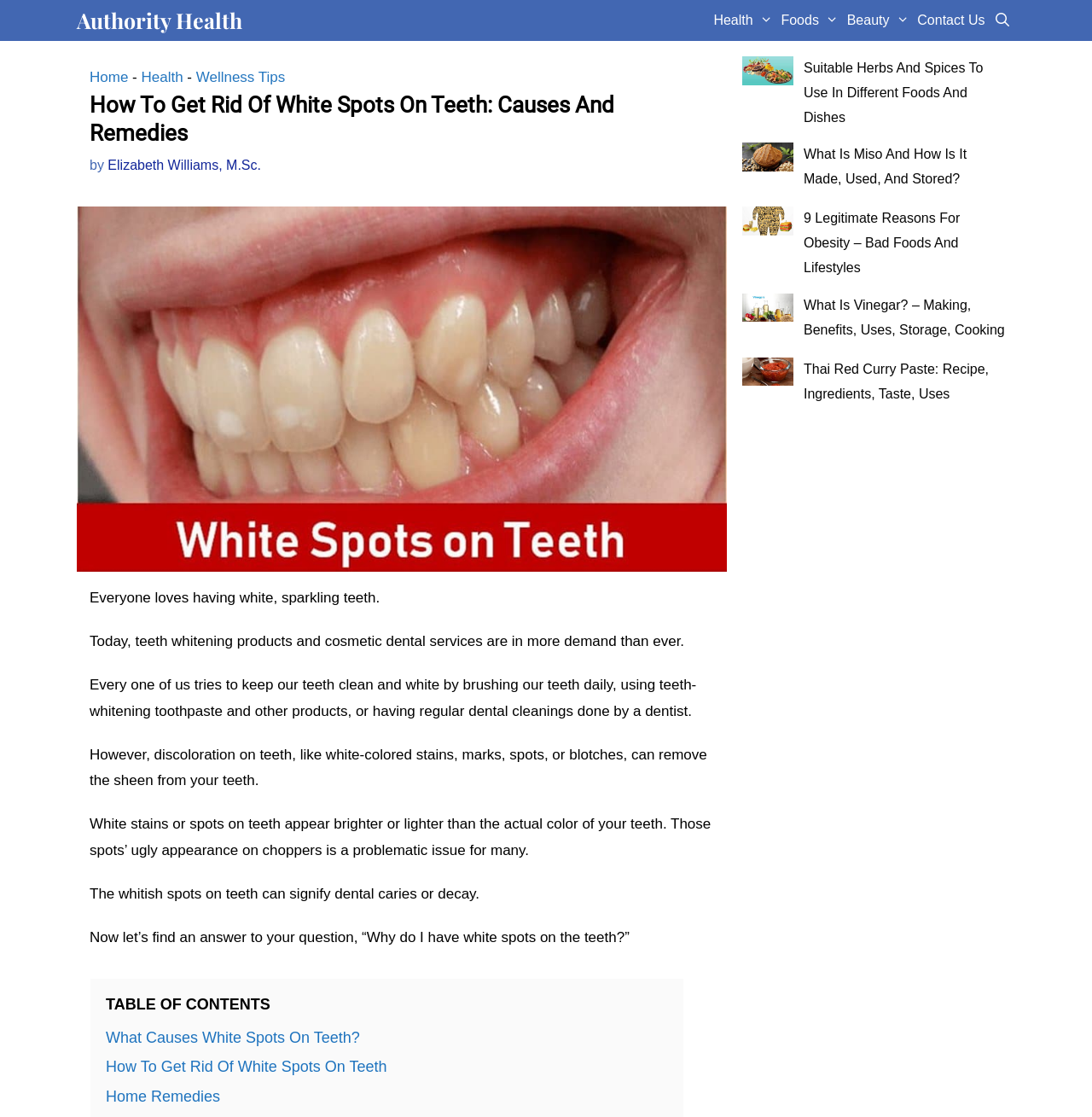Generate a detailed explanation of the webpage's features and information.

This webpage is about removing white spots on teeth, discussing their causes and remedies. At the top, there is a primary navigation bar with links to "Authority Health", "Health", "Foods", "Beauty", "Contact Us", and "Open Search Bar". Below this, there is a breadcrumbs navigation bar with links to "Home", "Health", and "Wellness Tips".

The main content area has a heading "How To Get Rid Of White Spots On Teeth: Causes And Remedies" followed by the author's name, "Elizabeth Williams, M.Sc.". There is an image related to white spots on teeth, taking up a significant portion of the top section.

The article begins by discussing the importance of having white, sparkling teeth and how teeth whitening products and cosmetic dental services are in high demand. It then explains that despite regular cleaning and whitening efforts, discoloration on teeth, such as white-colored stains, marks, spots, or blotches, can still occur. The article highlights that white stains or spots on teeth can signify dental caries or decay.

The content is divided into sections, with a "TABLE OF CONTENTS" section providing links to "What Causes White Spots On Teeth?", "How To Get Rid Of White Spots On Teeth", and "Home Remedies". The rest of the article discusses these topics in detail.

On the right side of the page, there are three complementary sections with links to related articles, each with an accompanying image. These articles are about suitable herbs and spices, miso, obesity, vinegar, and Thai red curry paste.